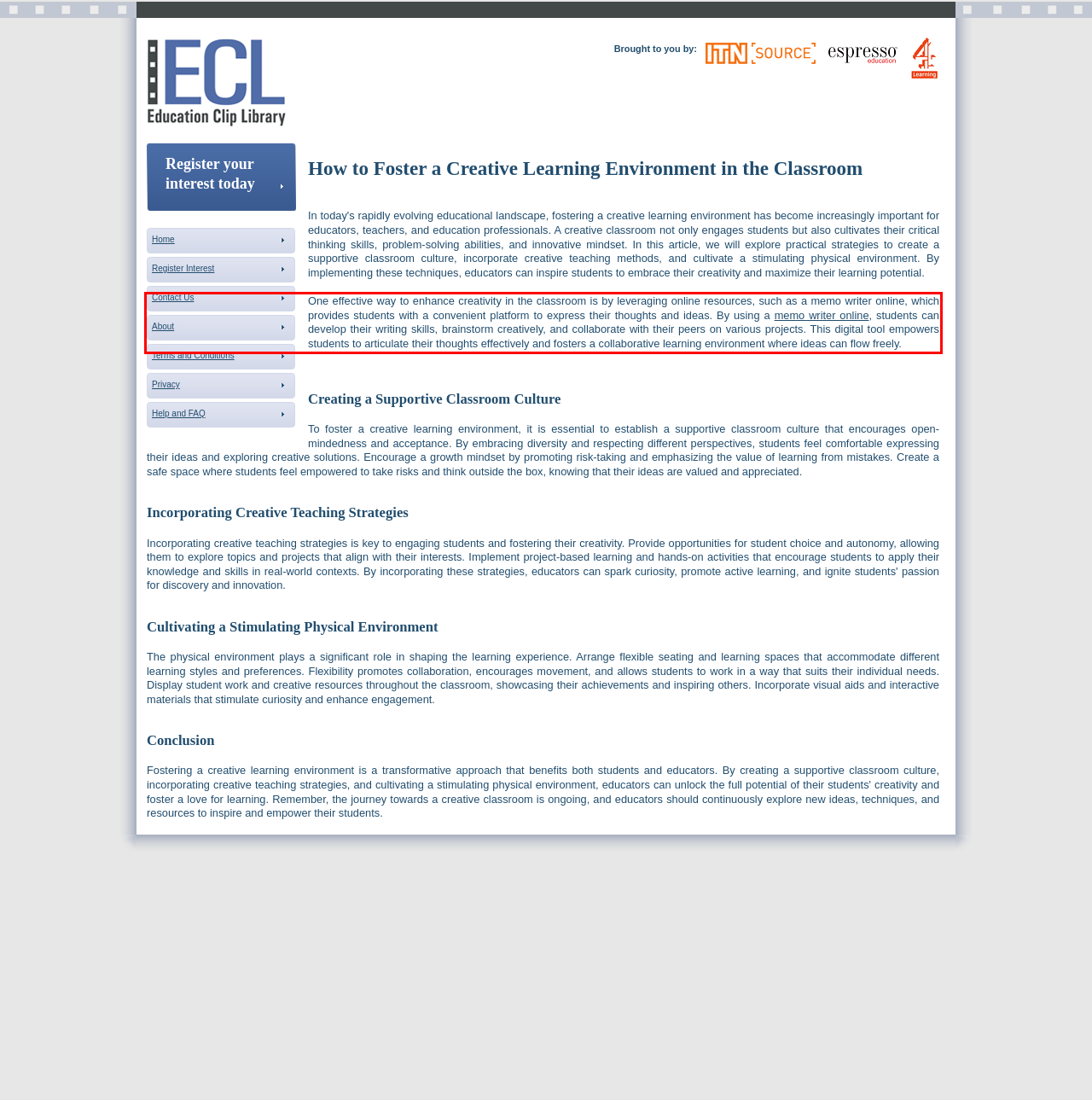Please perform OCR on the text within the red rectangle in the webpage screenshot and return the text content.

One effective way to enhance creativity in the classroom is by leveraging online resources, such as a memo writer online, which provides students with a convenient platform to express their thoughts and ideas. By using a memo writer online, students can develop their writing skills, brainstorm creatively, and collaborate with their peers on various projects. This digital tool empowers students to articulate their thoughts effectively and fosters a collaborative learning environment where ideas can flow freely.